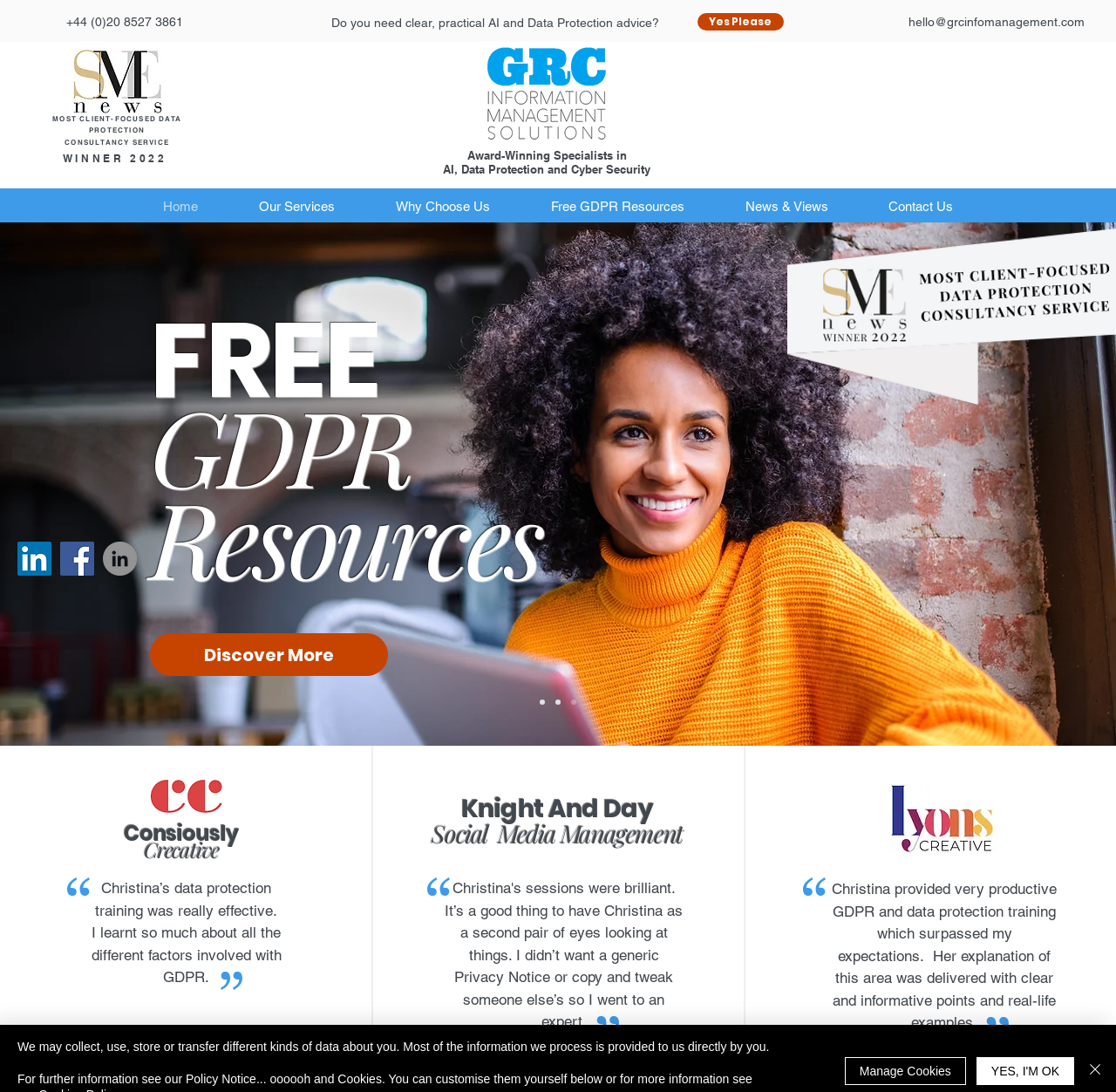Indicate the bounding box coordinates of the clickable region to achieve the following instruction: "Send an email to hello@grcinfomanagement.com."

[0.814, 0.014, 0.972, 0.026]